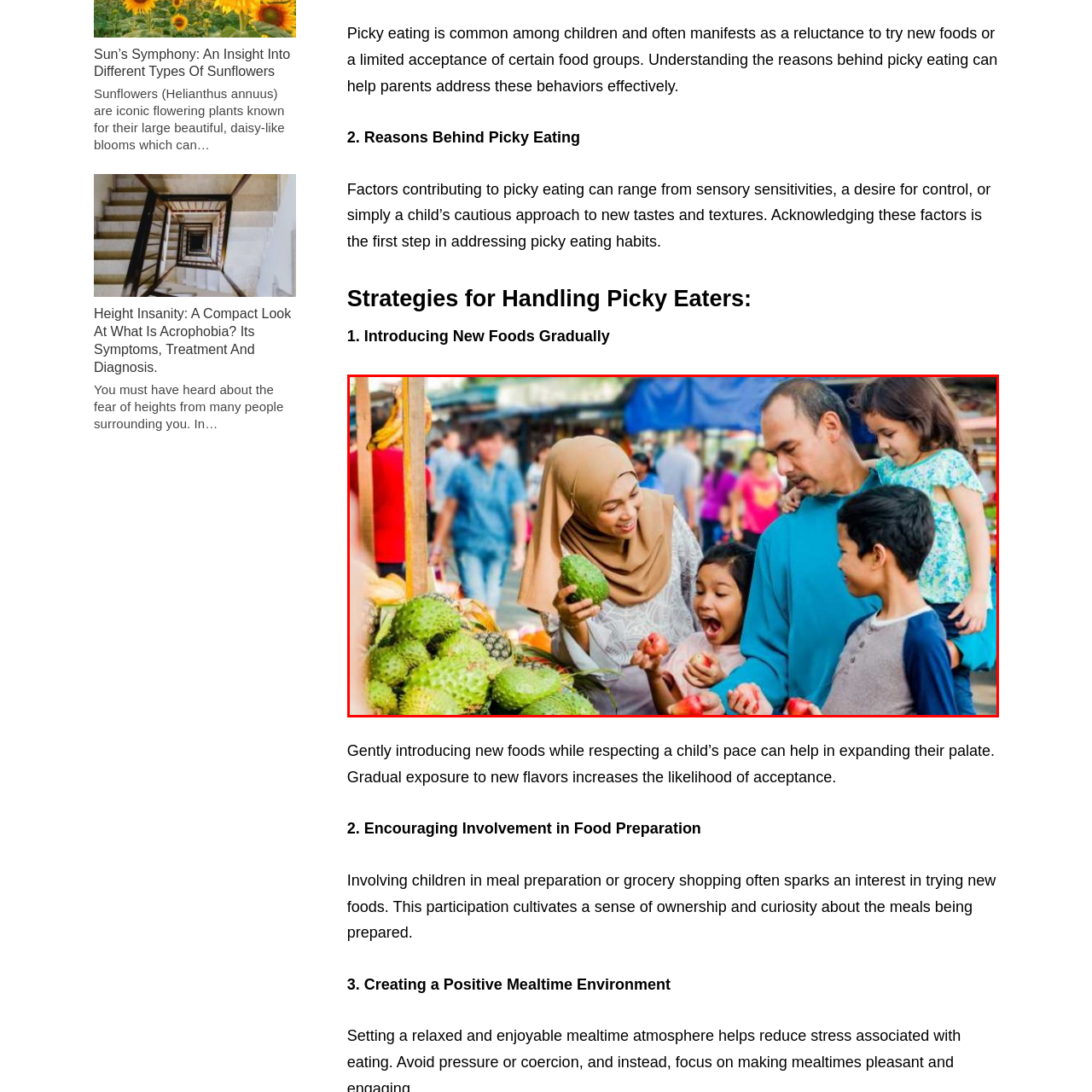Generate a detailed caption for the image contained in the red outlined area.

The image captures a vibrant family scene at a bustling market, where a mother, wearing a stylish hijab, joyfully engages with her children while selecting fresh produce. The children display excitement and curiosity, particularly evident in the girl's wide-eyed amazement as she holds an apple, while her brother reaches for a piece of fruit, eager to participate in the experience. The father, standing close by, shares in the moment, showcasing the family's active involvement in the food selection process, promoting an atmosphere of exploration and enjoyment of new tastes. The market backdrop is lively, filled with colorful fruits and people, emphasizing the theme of gradually introducing new foods to children and fostering a positive mealtime environment through shared experiences. This scene beautifully illustrates strategies for handling picky eaters, highlighting the importance of making food discovery a fun and interactive family affair.